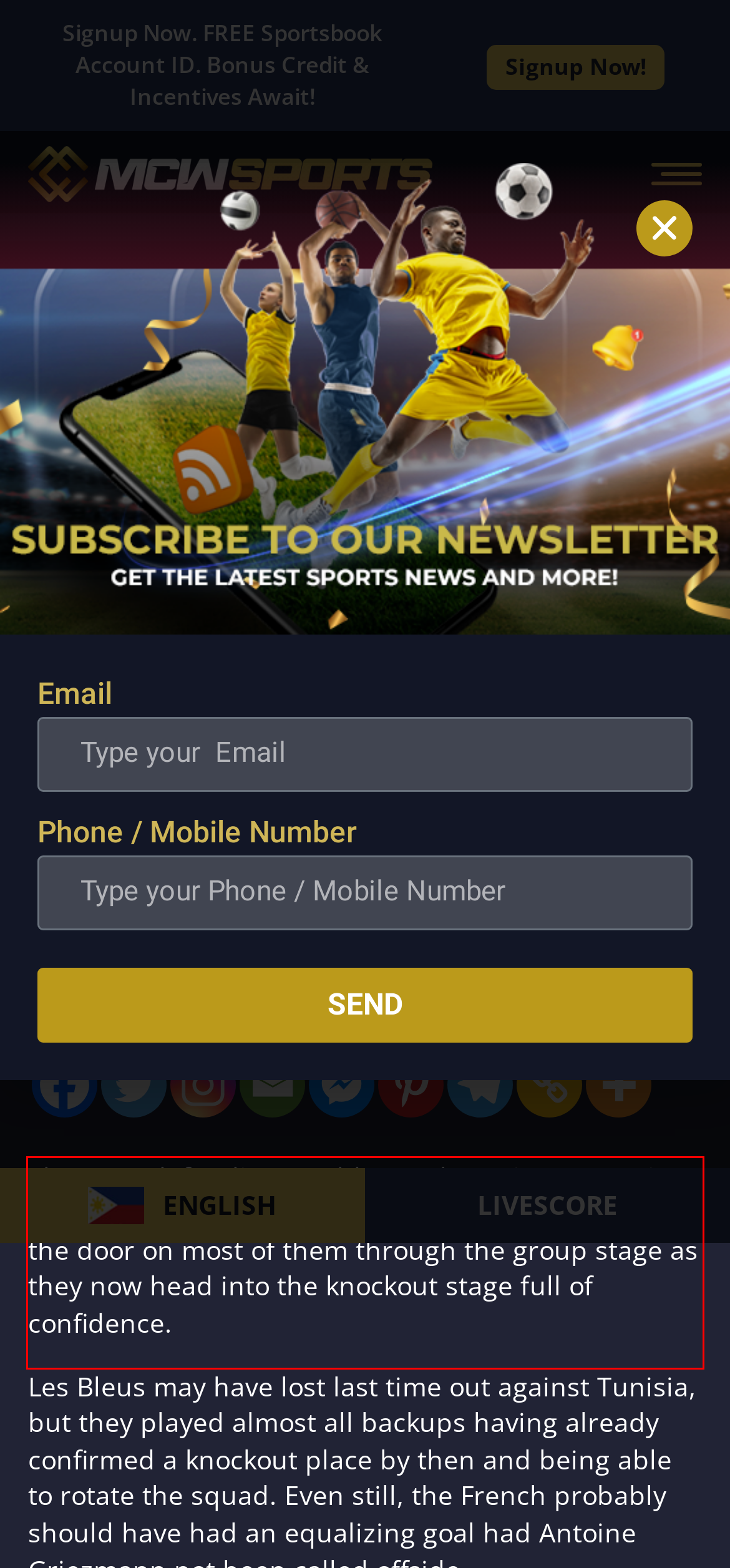You are given a webpage screenshot with a red bounding box around a UI element. Extract and generate the text inside this red bounding box.

The 2018 defending World Cup champions came into this tournament with many doubters, and they shut the door on most of them through the group stage as they now head into the knockout stage full of confidence.